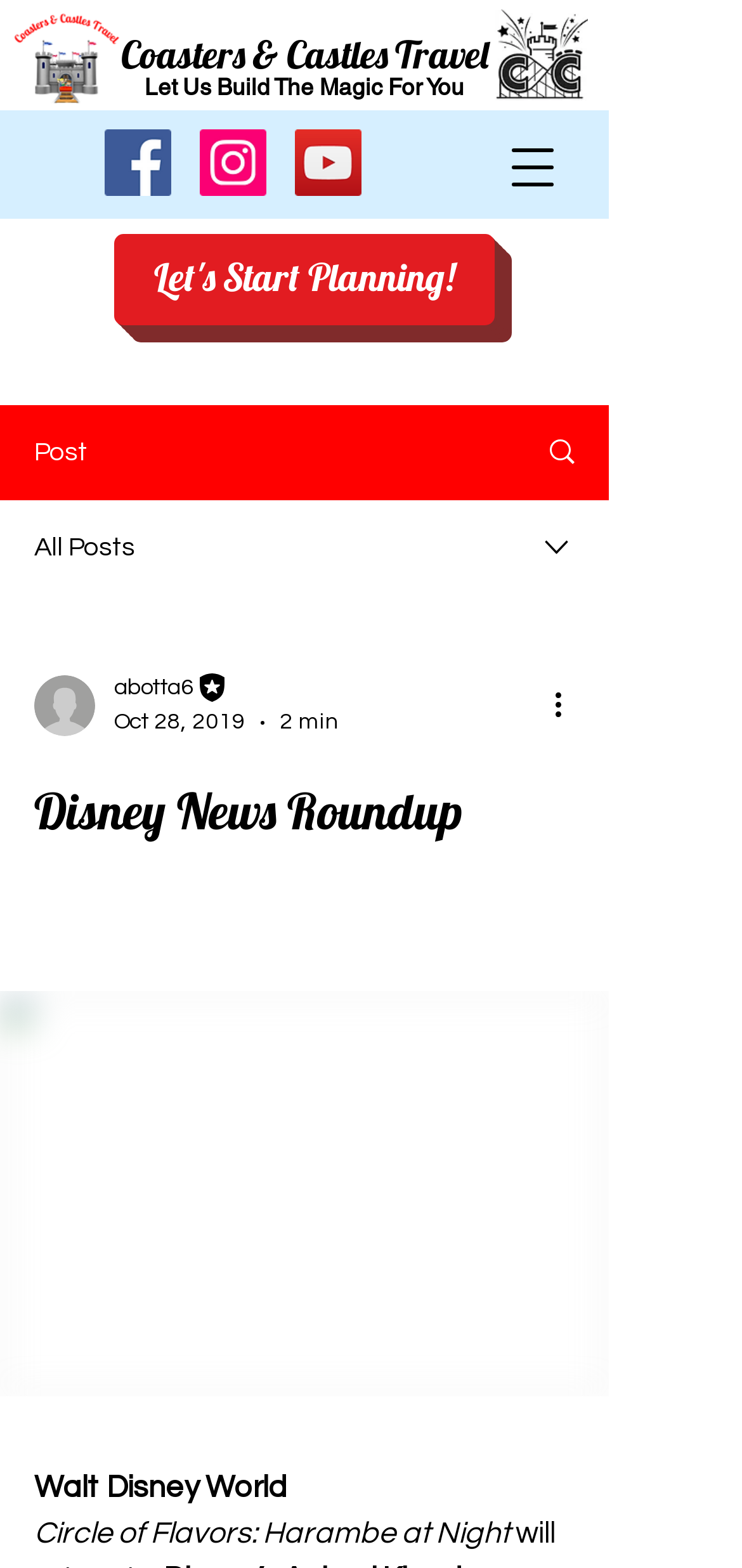Please specify the bounding box coordinates of the area that should be clicked to accomplish the following instruction: "Open navigation menu". The coordinates should consist of four float numbers between 0 and 1, i.e., [left, top, right, bottom].

[0.667, 0.082, 0.769, 0.13]